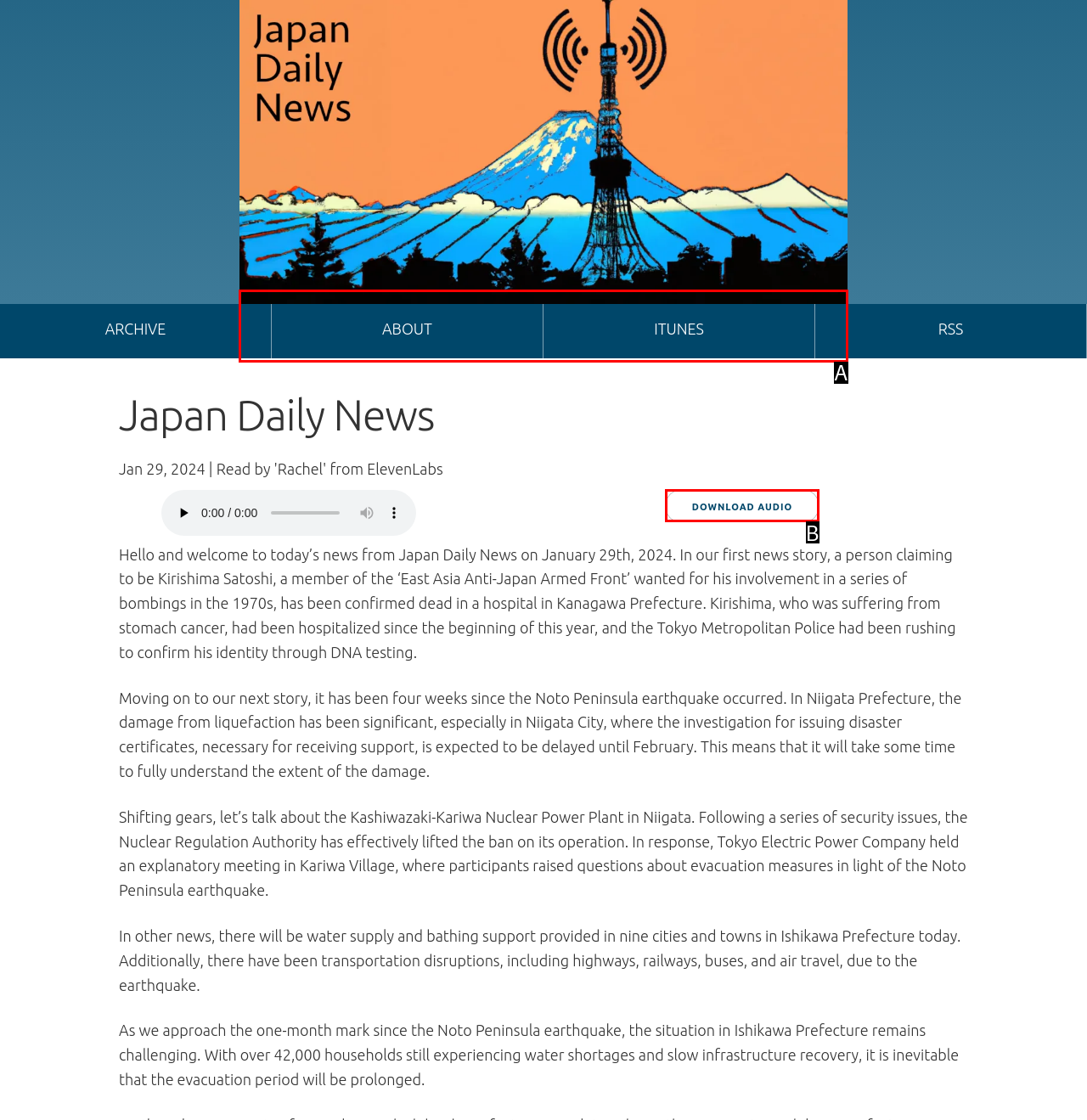Using the description: Japan Daily News, find the best-matching HTML element. Indicate your answer with the letter of the chosen option.

A